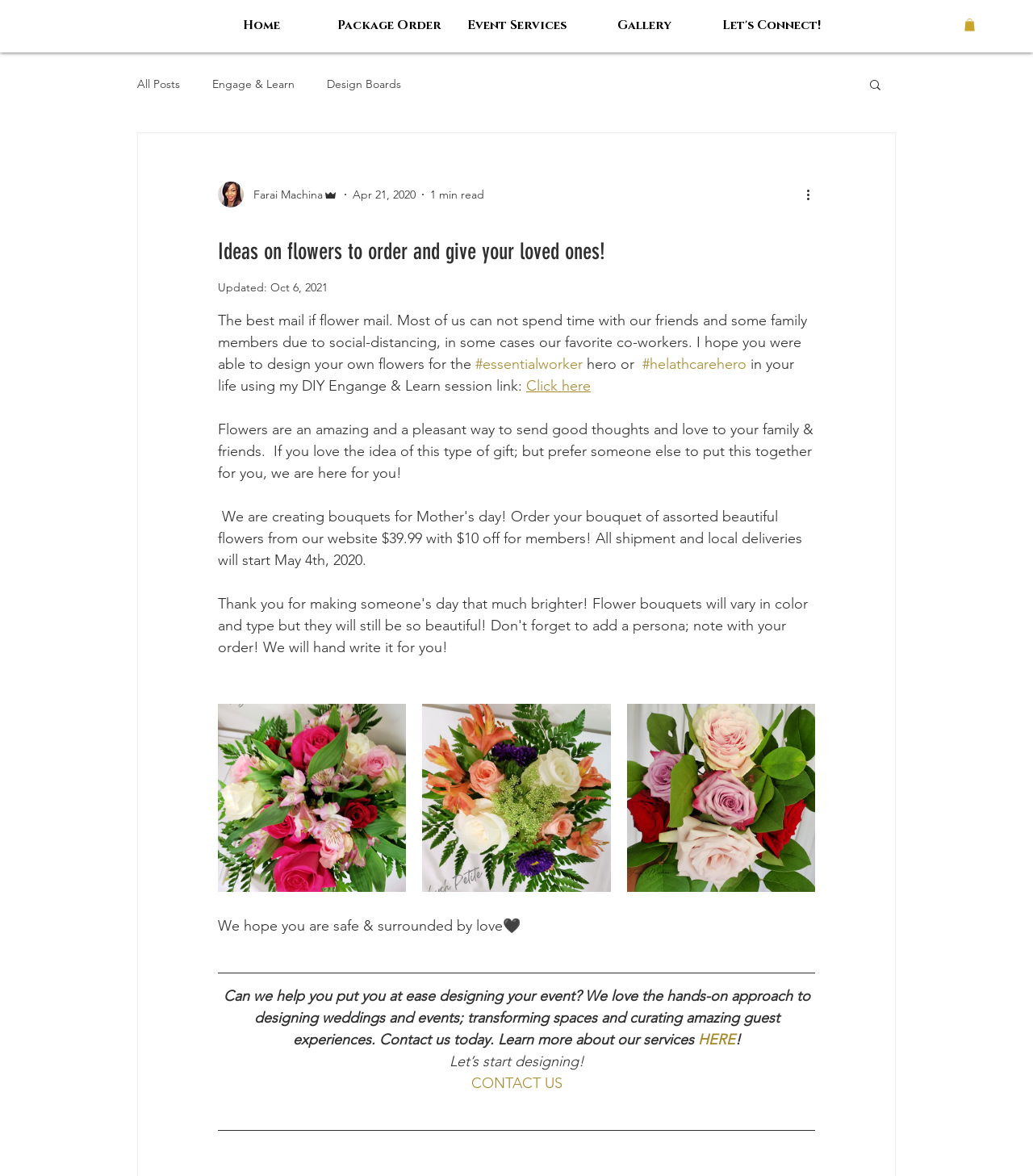Bounding box coordinates are given in the format (top-left x, top-left y, bottom-right x, bottom-right y). All values should be floating point numbers between 0 and 1. Provide the bounding box coordinate for the UI element described as: Engage & Learn

[0.205, 0.065, 0.285, 0.078]